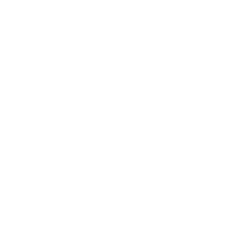Offer an in-depth description of the image.

The image showcases the "Honeywell Single Phase 200 Amp/240 Volt Sync Transfer Switch, Service-Rated." This product is designed for effective power management, ensuring seamless transfer of electrical loads during outages or maintenance. Positioned within a product listing, the device emphasizes its service rating suitable for various residential applications. Below the image, essential details include the manufacturer's part number (MPN: RXSM200A3), along with its price of $933.95 and a savings offer of $239.00. The visual representation highlights the product's robust design and functionality, ideal for consumers looking to enhance their backup power solutions.